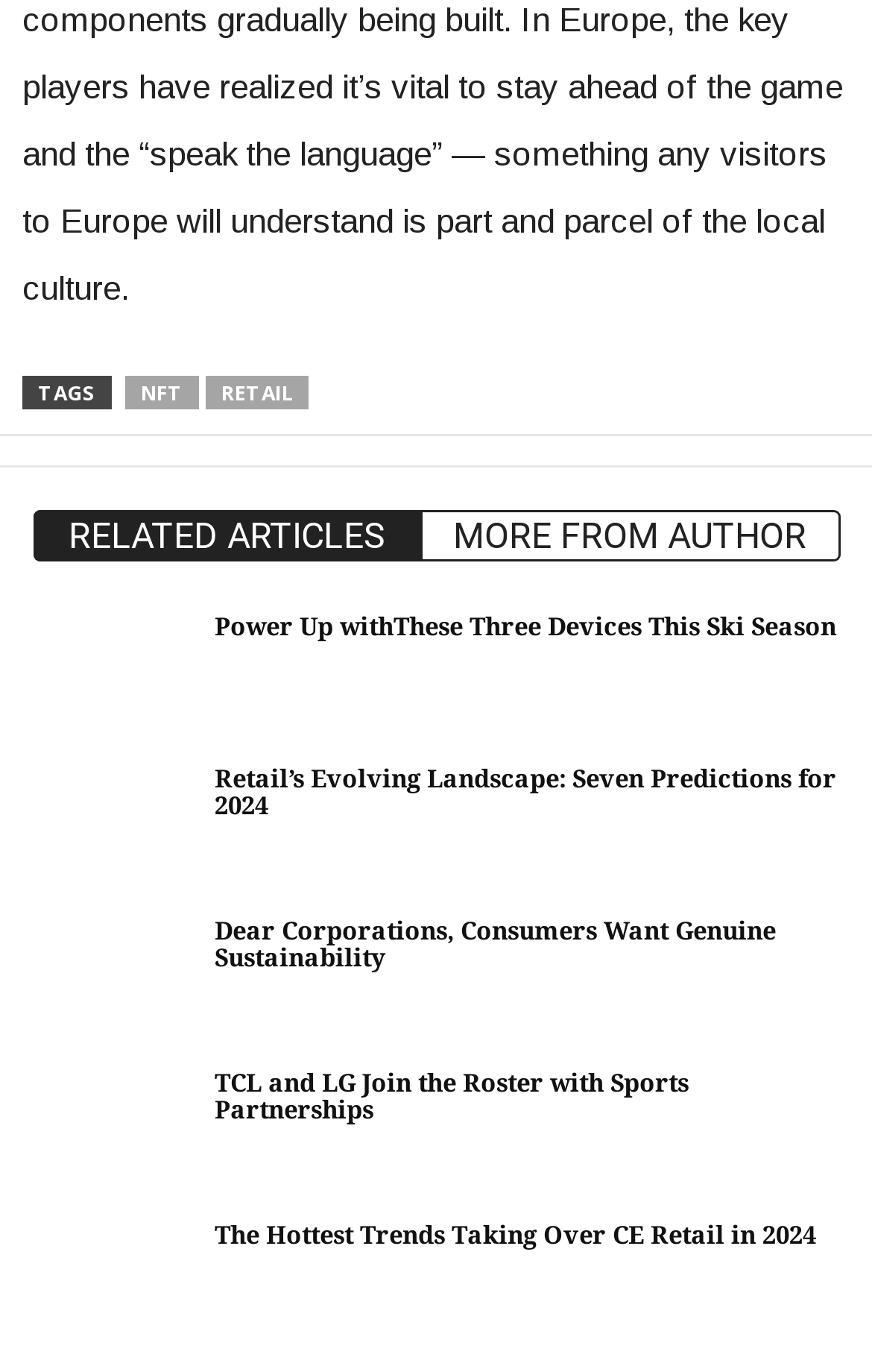Answer this question using a single word or a brief phrase:
How many categories are listed in the footer?

2